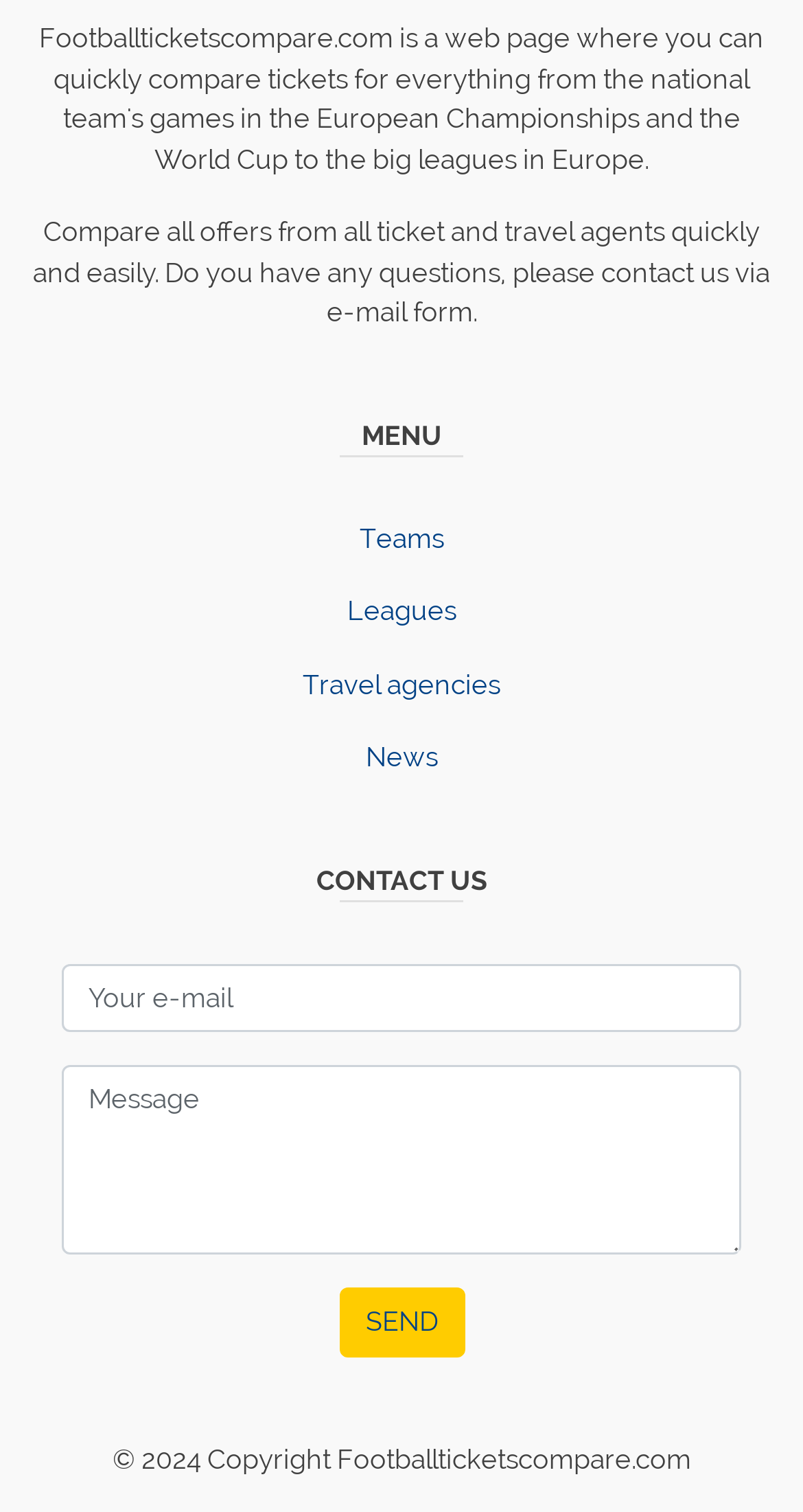Please provide a short answer using a single word or phrase for the question:
How many links are in the menu?

4